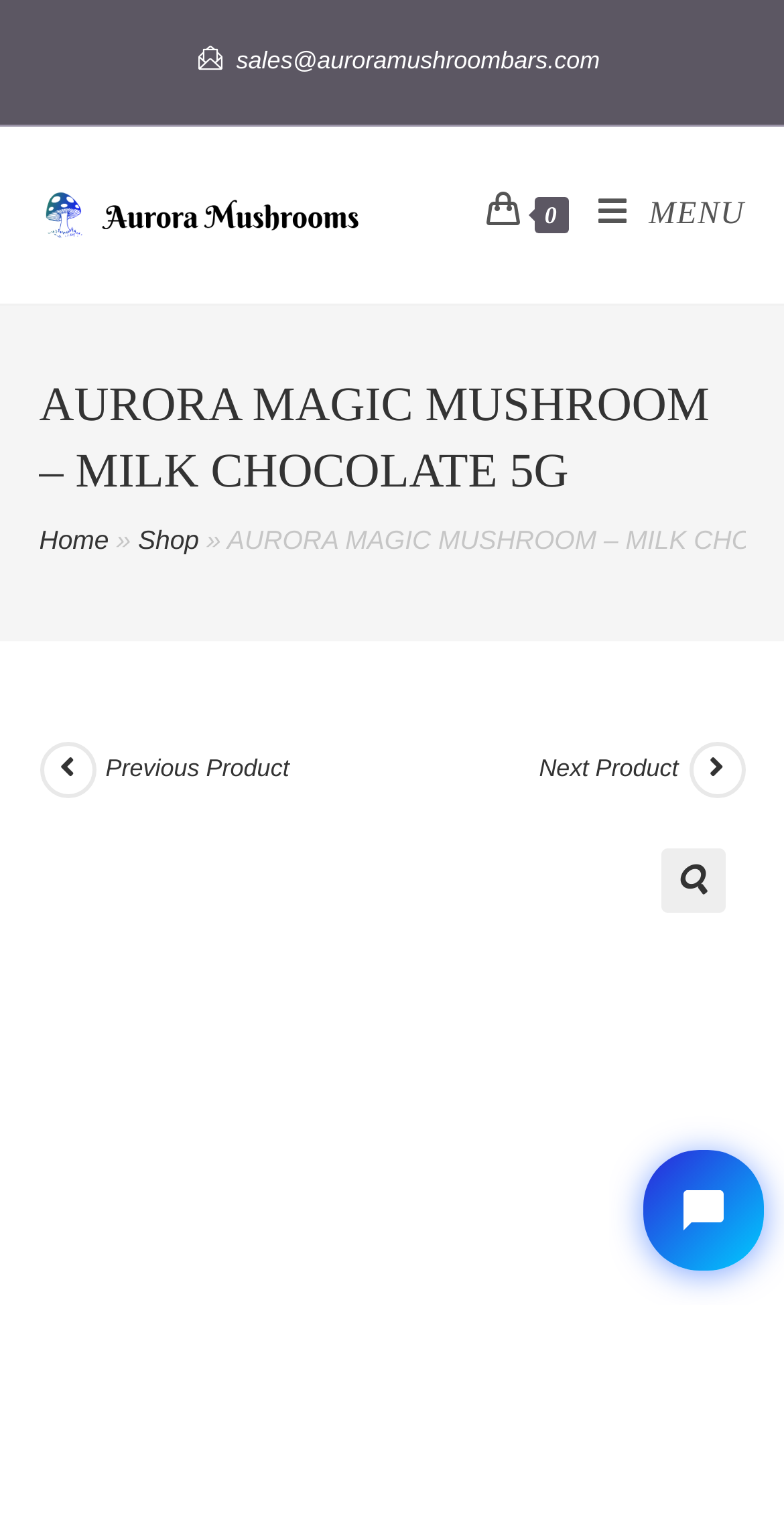What is the email address for sales?
Answer the question with a single word or phrase, referring to the image.

sales@auroramushroombars.com